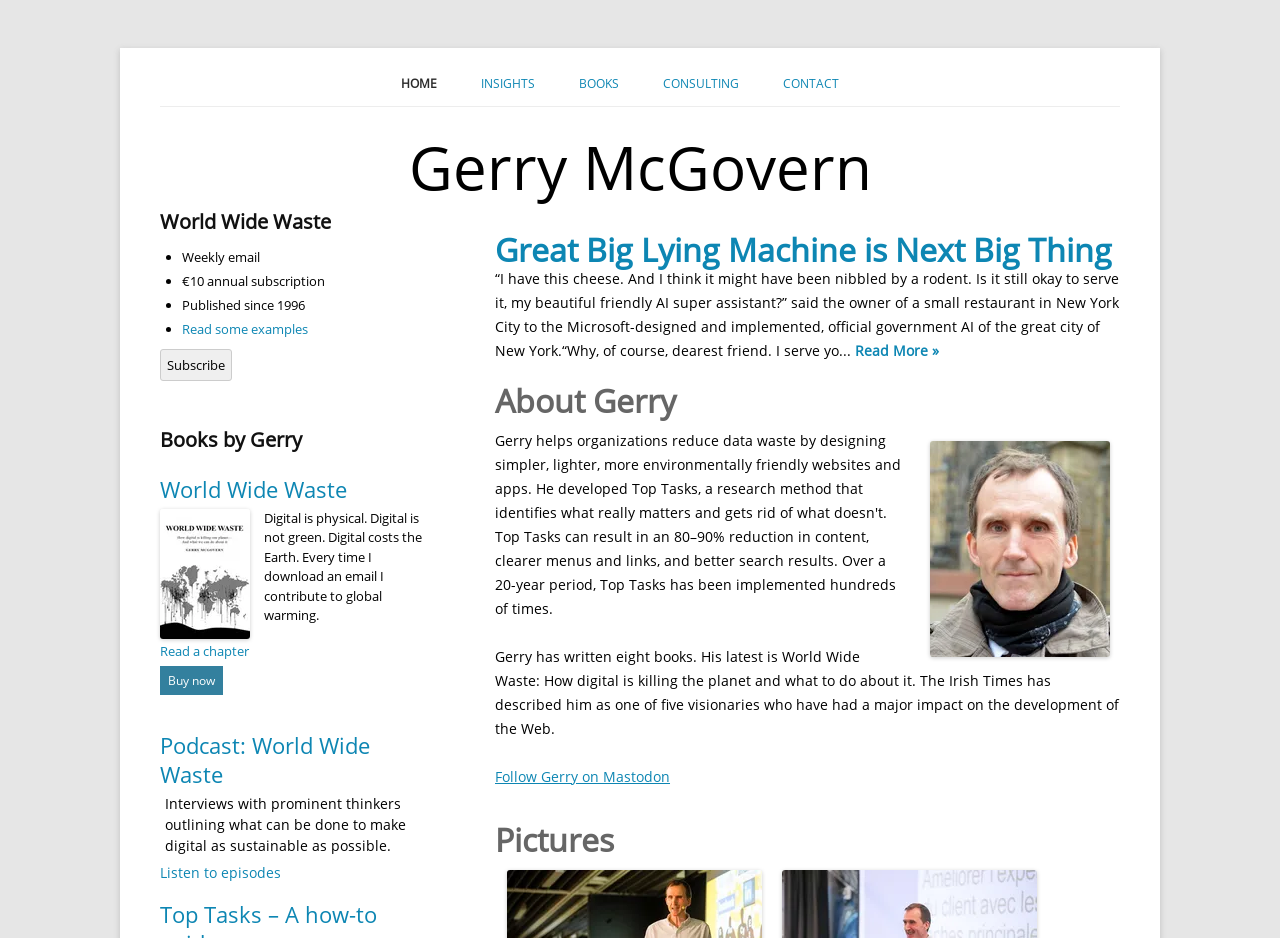What is Gerry's latest book?
Using the image as a reference, answer the question with a short word or phrase.

World Wide Waste